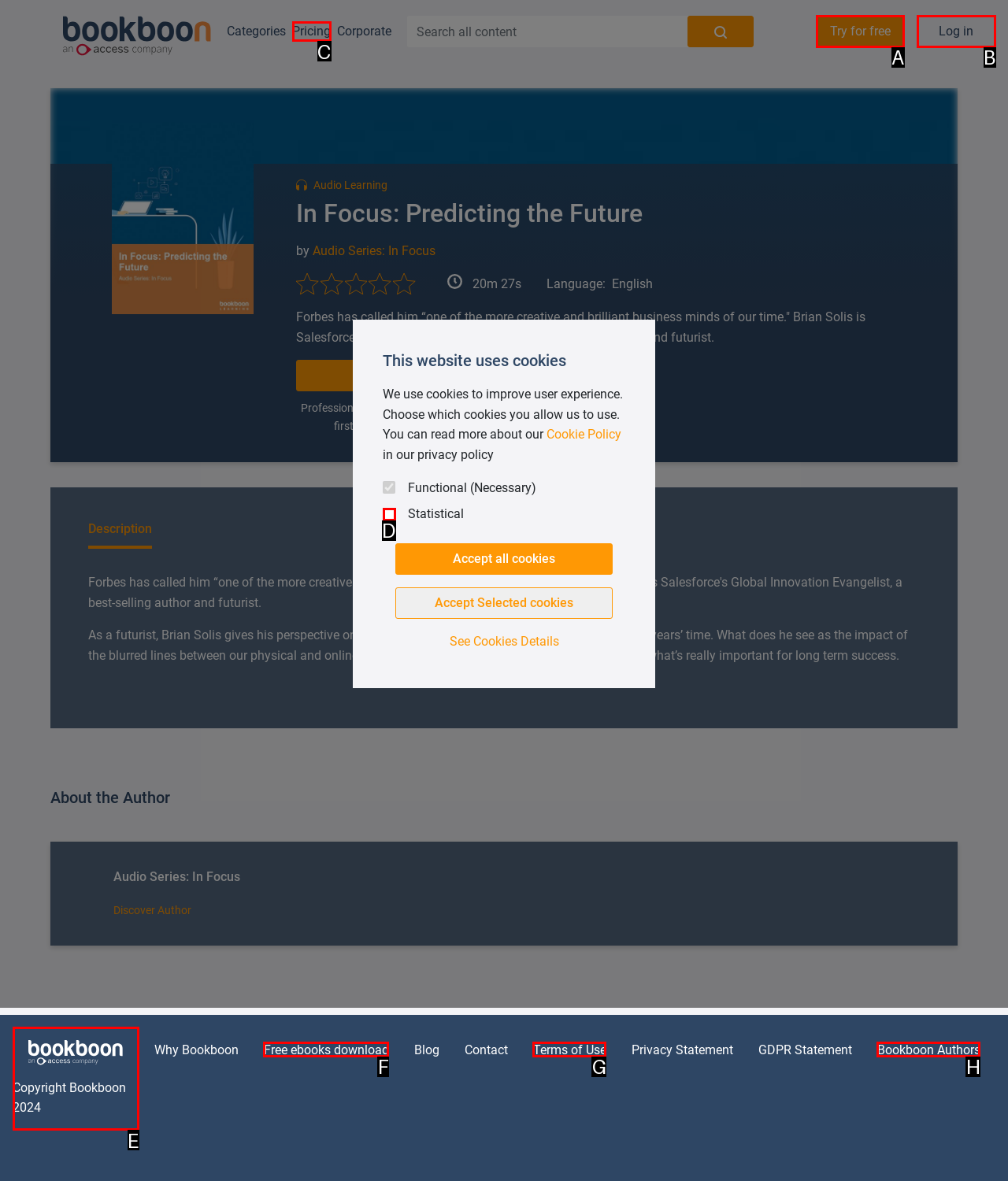Determine which letter corresponds to the UI element to click for this task: Try for free
Respond with the letter from the available options.

A